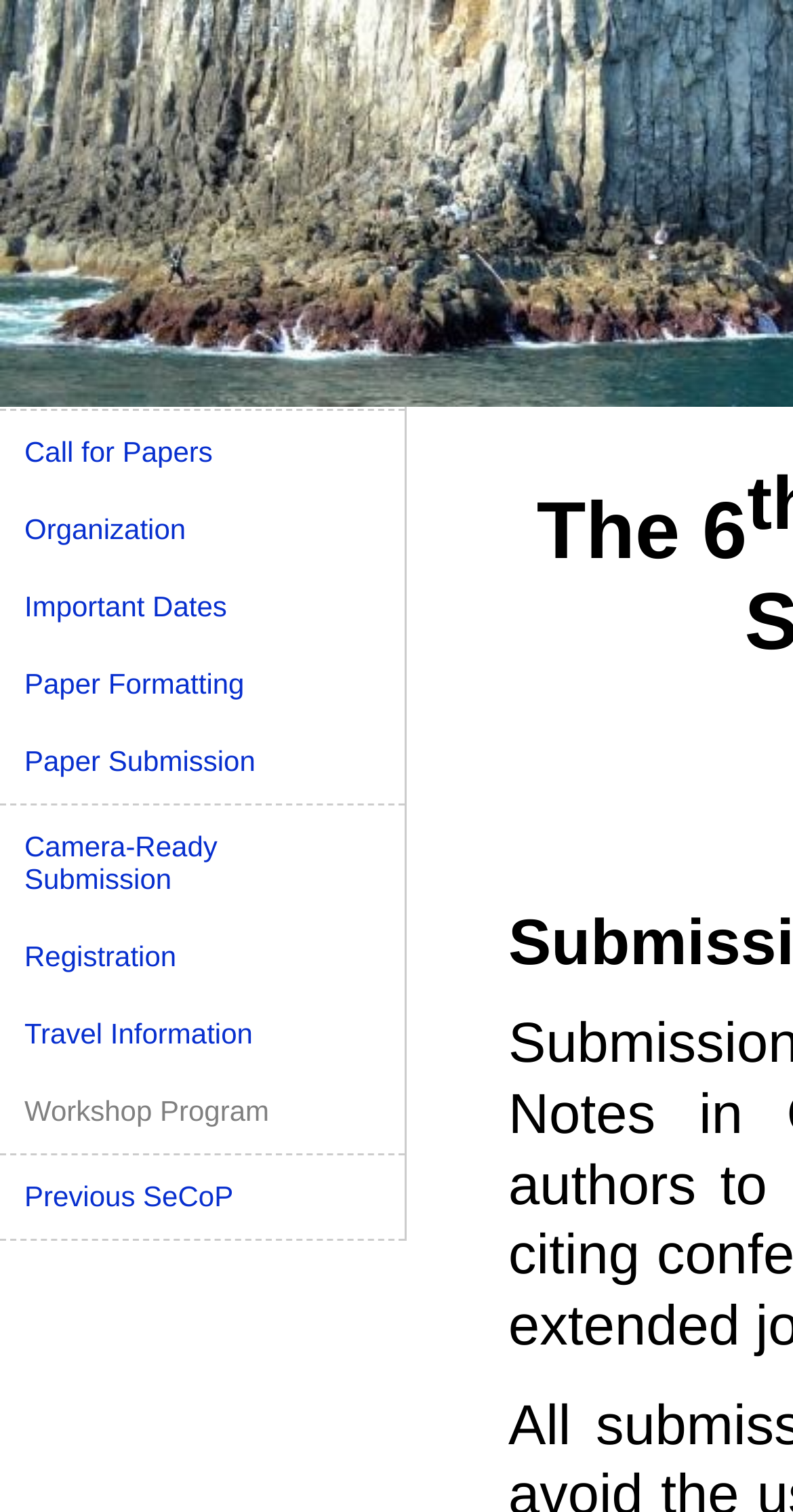Answer the question below in one word or phrase:
What is the first call for action on the webpage?

Call for Papers